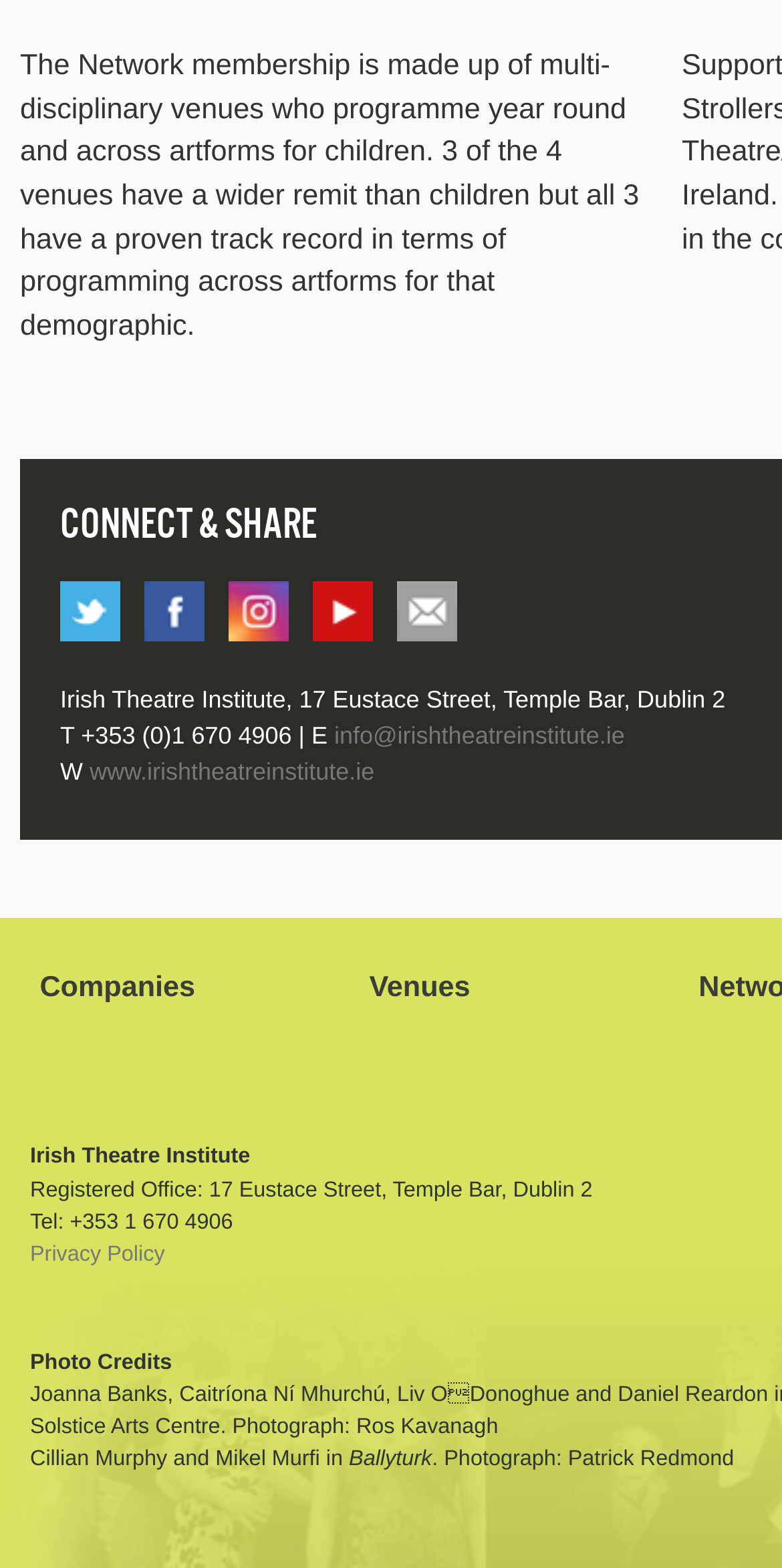Please identify the bounding box coordinates of the element I should click to complete this instruction: 'Explore the Venues section'. The coordinates should be given as four float numbers between 0 and 1, like this: [left, top, right, bottom].

[0.472, 0.62, 0.601, 0.64]